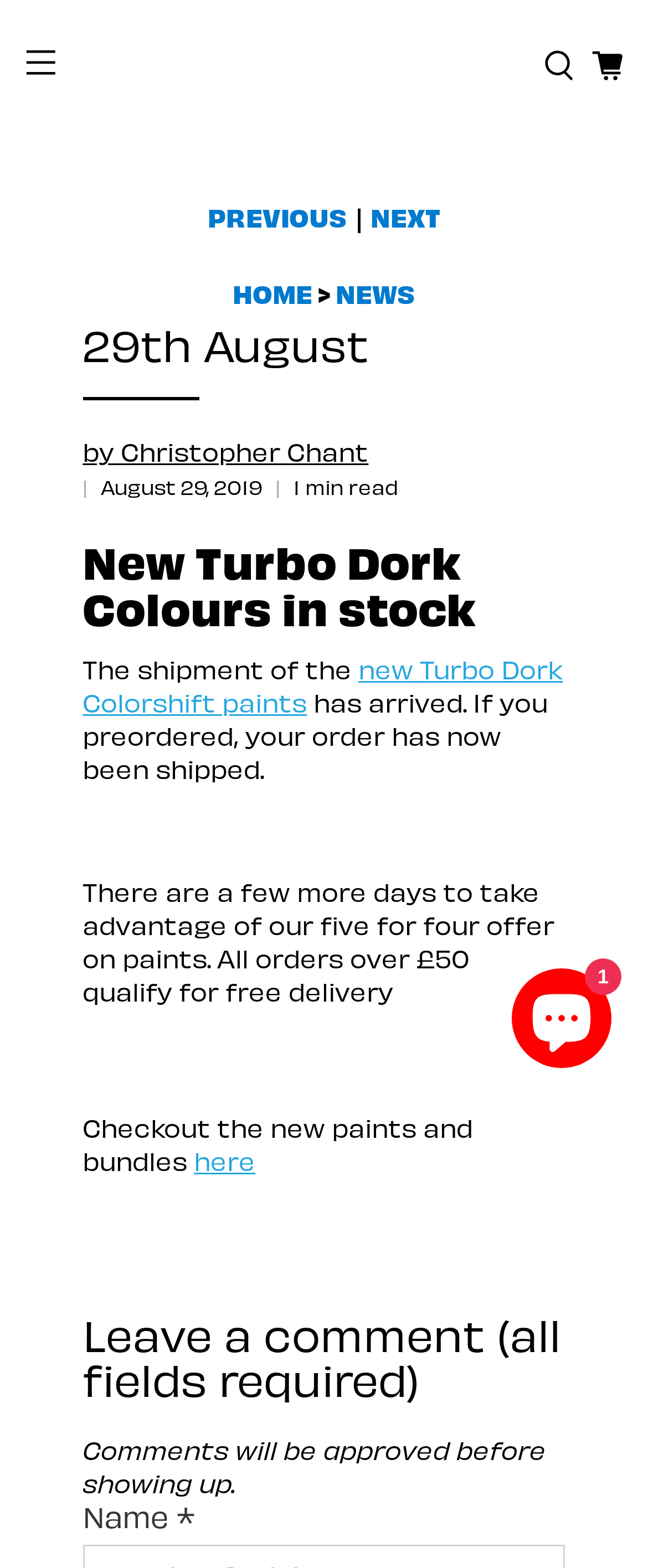Show the bounding box coordinates for the element that needs to be clicked to execute the following instruction: "Click the 'NEXT' link". Provide the coordinates in the form of four float numbers between 0 and 1, i.e., [left, top, right, bottom].

[0.572, 0.13, 0.679, 0.145]